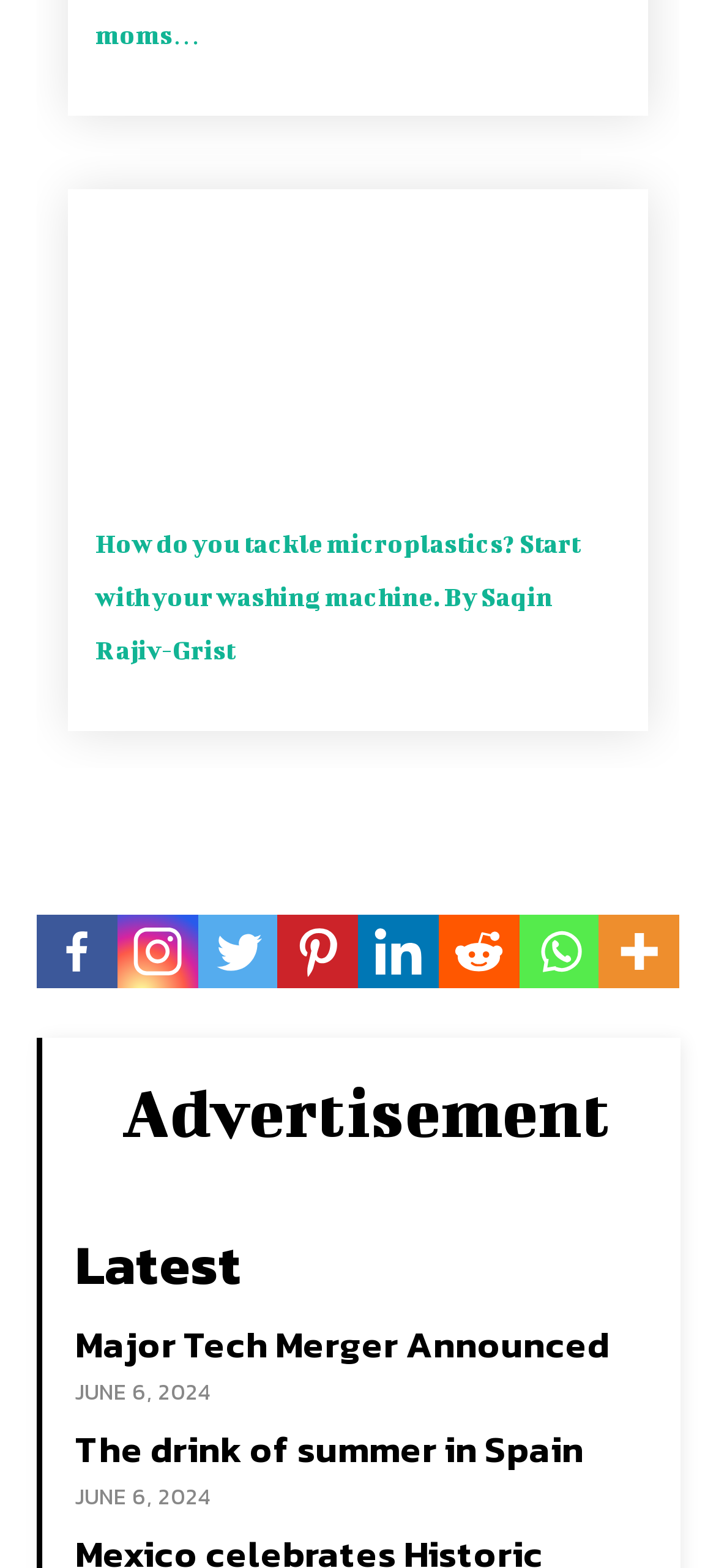Please determine the bounding box coordinates of the clickable area required to carry out the following instruction: "Share on Facebook". The coordinates must be four float numbers between 0 and 1, represented as [left, top, right, bottom].

[0.051, 0.583, 0.163, 0.63]